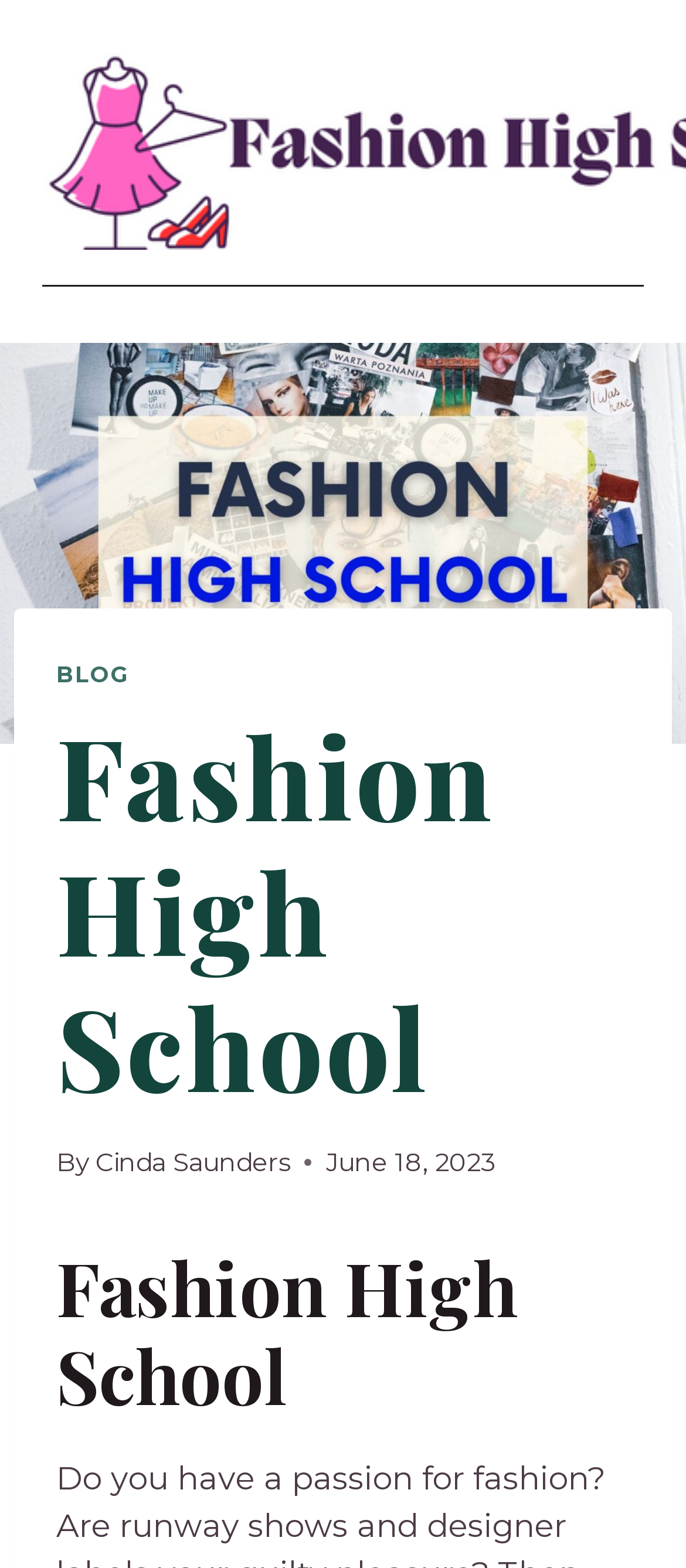Can you extract the primary headline text from the webpage?

Fashion High School